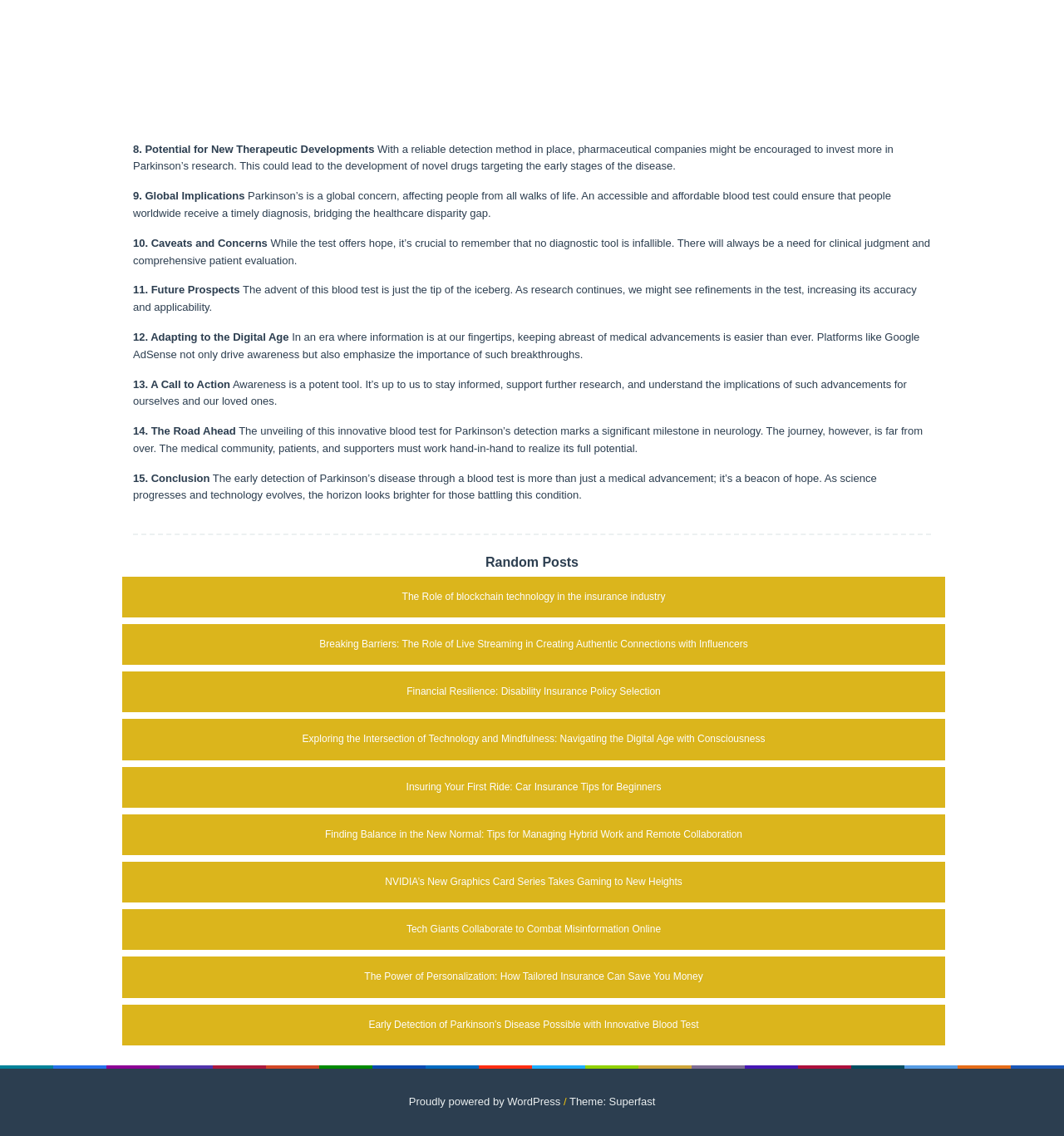What is the theme of the website?
Answer the question with a single word or phrase by looking at the picture.

Superfast